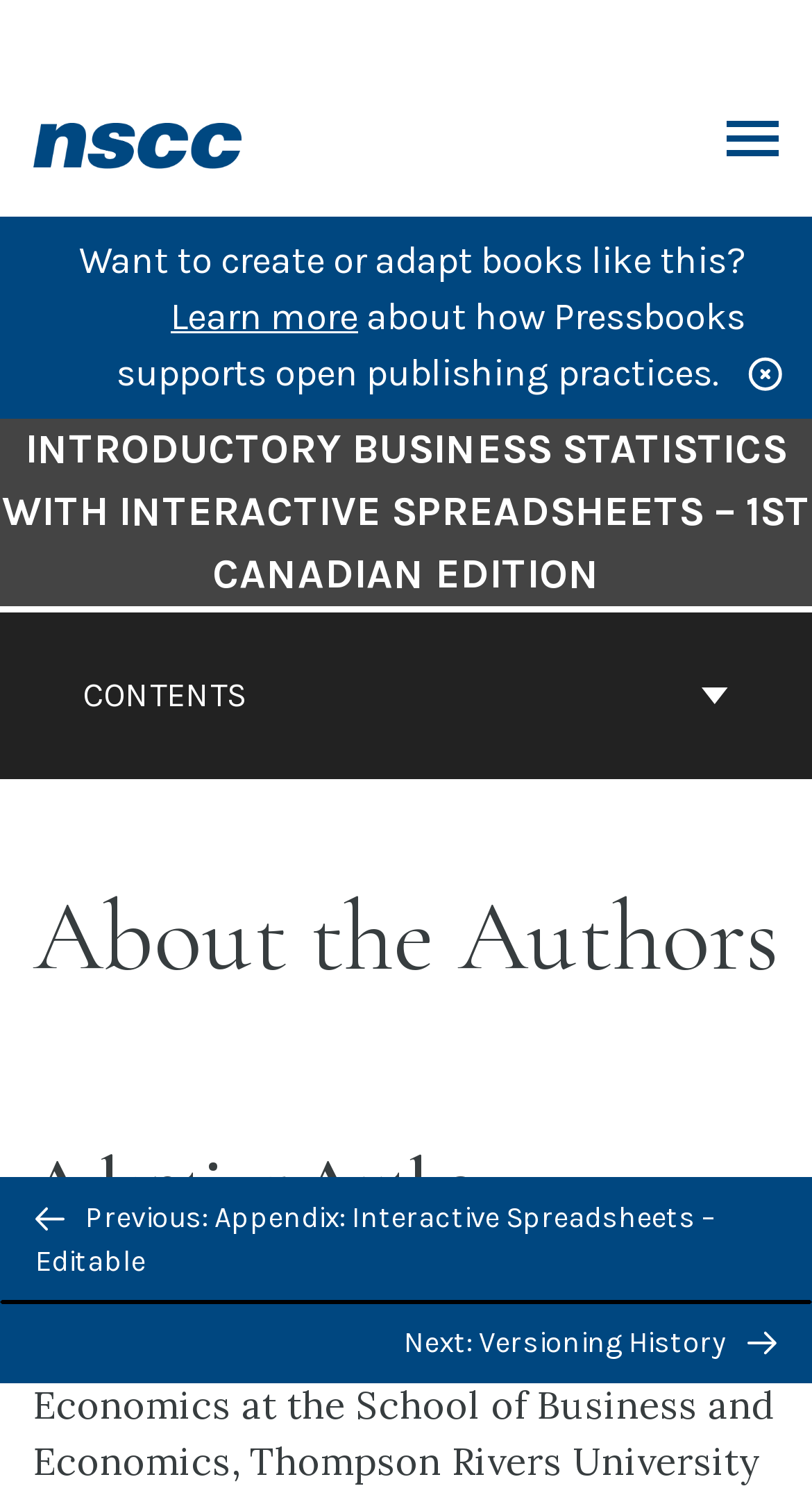Respond with a single word or phrase to the following question: What is the name of the publisher?

NSCC Libraries Pressbooks